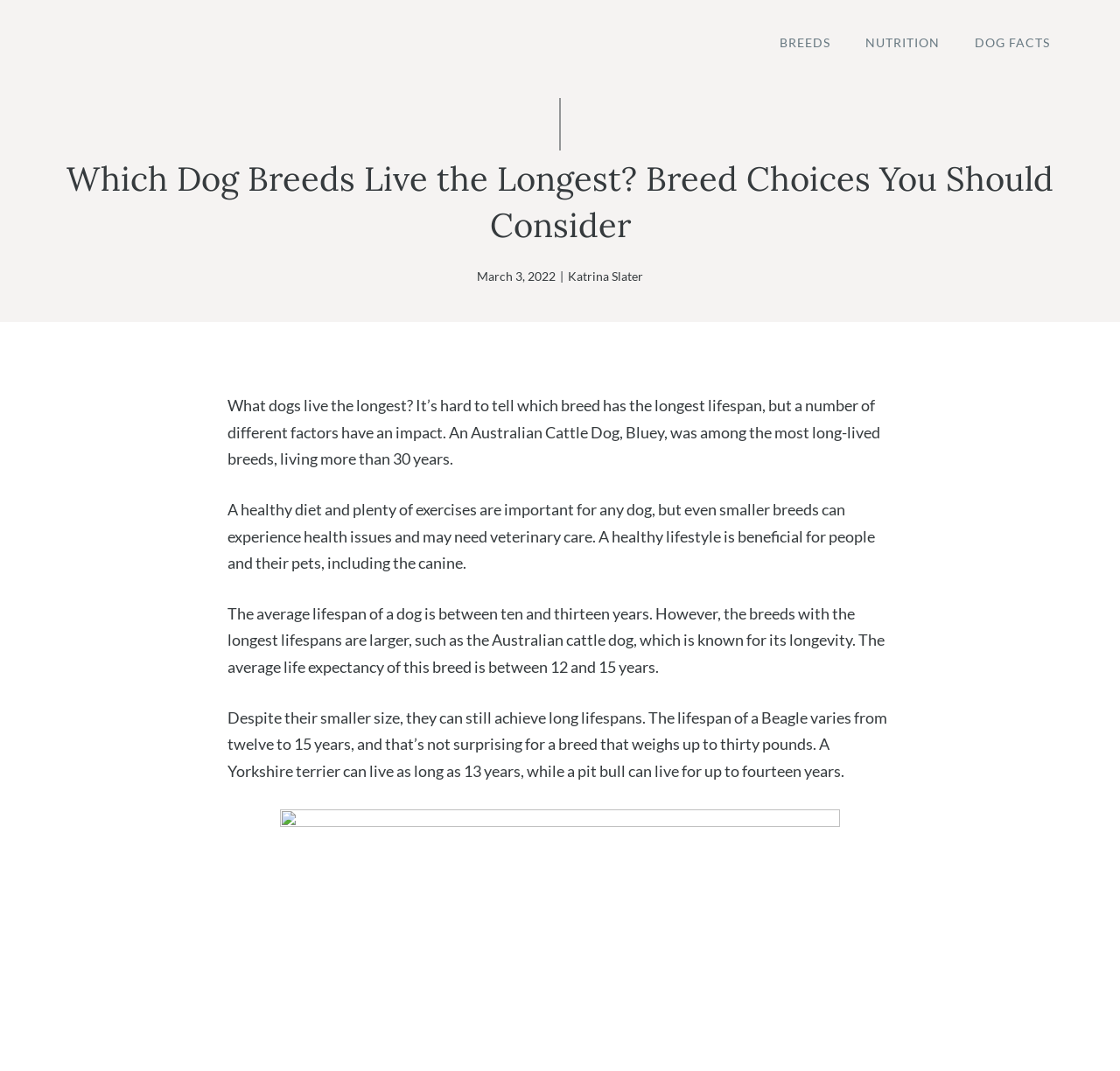Answer the question using only one word or a concise phrase: What is the average life expectancy of an Australian Cattle Dog?

12-15 years